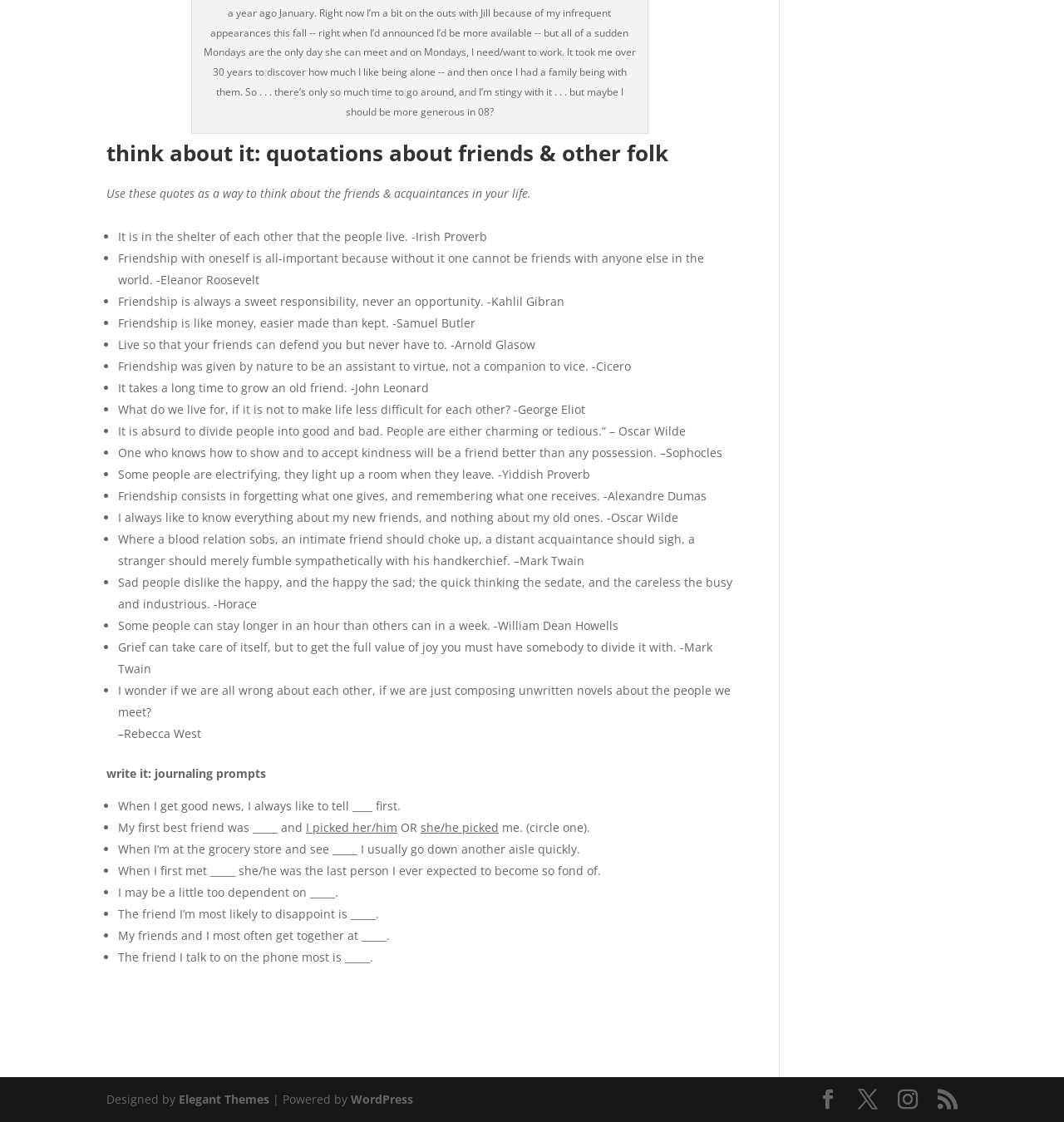Using the provided element description: "RSS", determine the bounding box coordinates of the corresponding UI element in the screenshot.

[0.881, 0.971, 0.9, 0.99]